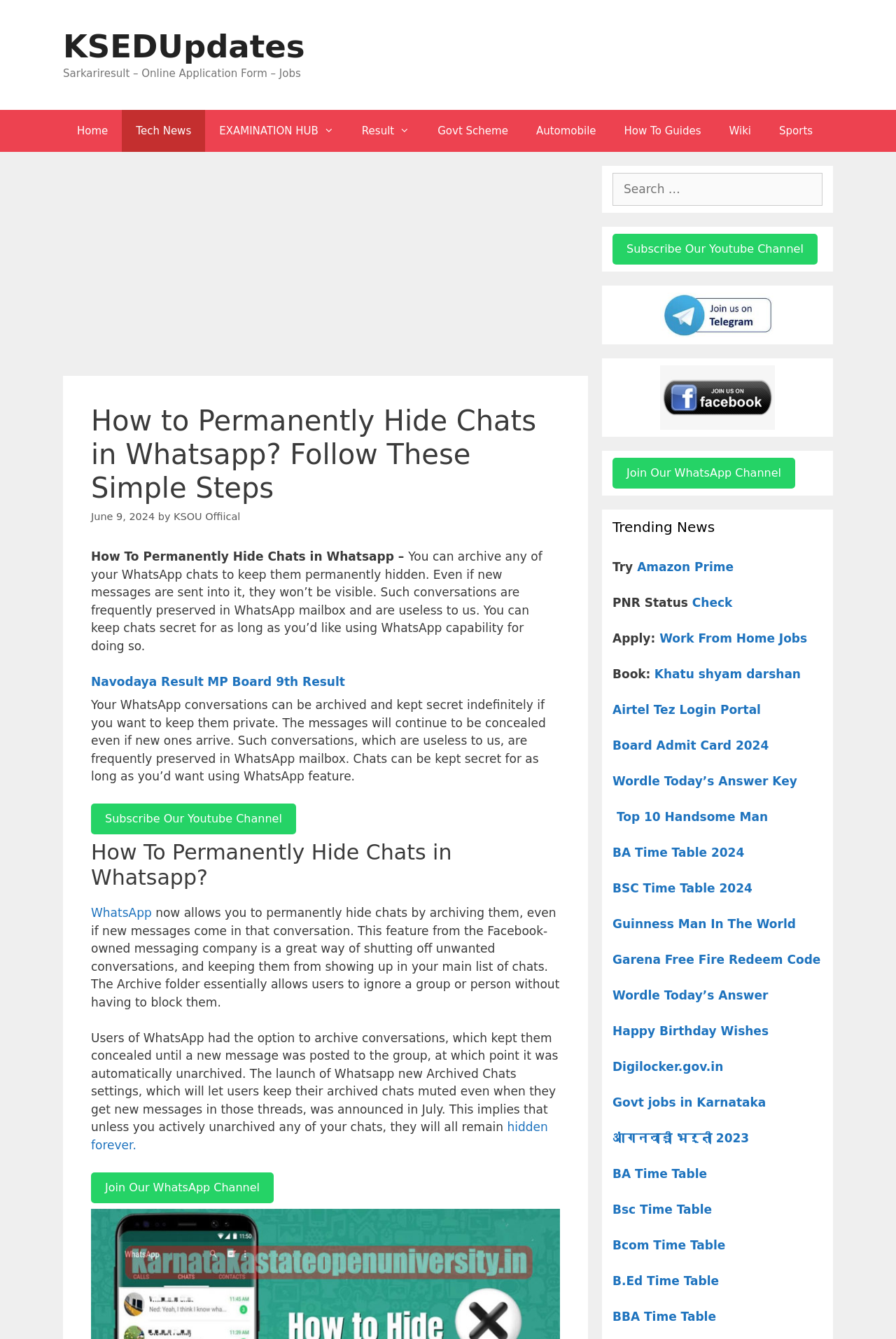What is the result of archiving a WhatsApp chat?
Refer to the image and provide a detailed answer to the question.

The webpage explains that when a WhatsApp chat is archived, it remains hidden even if new messages are sent into the conversation. This means that the chat will not be visible in the main list of chats unless the user actively unarchives it.